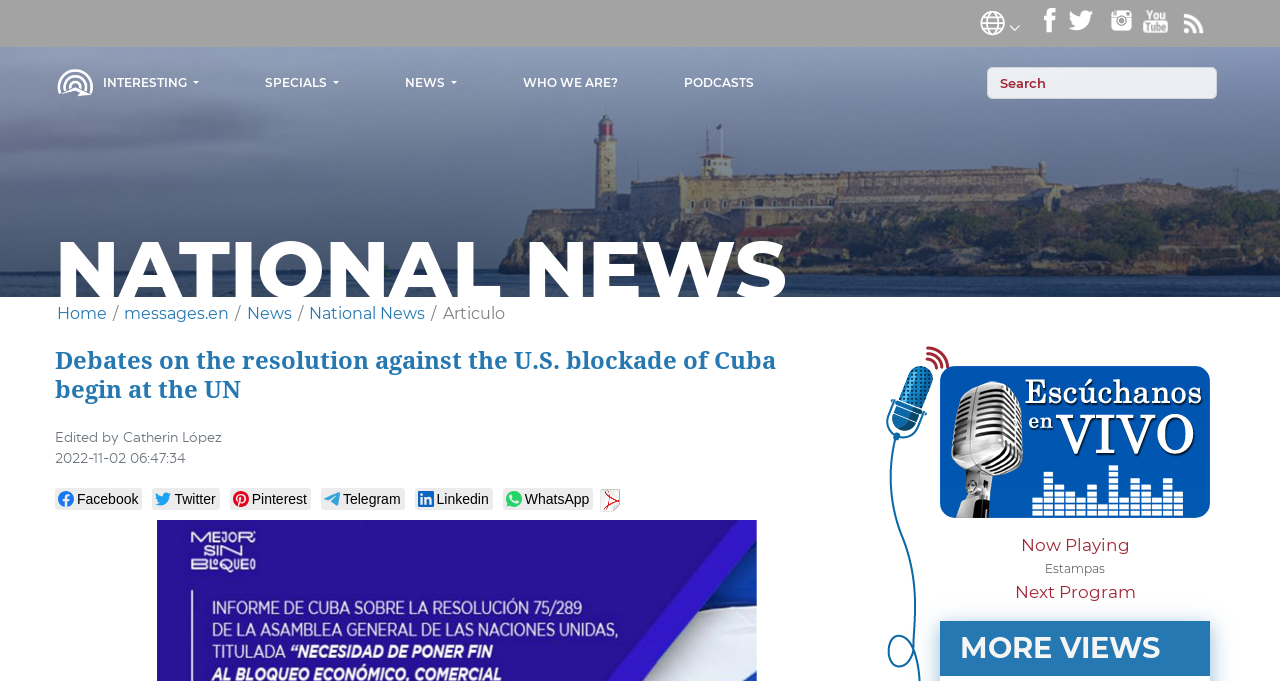Generate a comprehensive description of the contents of the webpage.

This webpage appears to be a news article from Radio Havana Cuba, with a focus on the United Nations General Assembly debates on the resolution against the U.S. blockade of Cuba. 

At the top of the page, there are several social media icons, including Facebook, Twitter, Instagram, and RSS, aligned horizontally. Below these icons, there is a navigation menu with buttons for "INTERESTING", "SPECIALS", "NEWS", and links to "WHO WE ARE?" and "PODCASTS". 

On the left side of the page, there is a logo for Radio Havana Cuba, and a search box is located at the top right corner. 

The main content of the page is divided into sections. The first section is headed "NATIONAL NEWS", and below it, there is a breadcrumb navigation trail showing the path from "Home" to "National News" to the current article. 

The main article is titled "Debates on the resolution against the U.S. blockade of Cuba begin at the UN", and it is accompanied by a smaller heading with the editor's name and the publication date. 

Below the article, there are social media sharing buttons, including Facebook, Twitter, Pinterest, Telegram, Linkedin, and WhatsApp. 

On the right side of the page, there is a section titled "MORE VIEWS", which appears to be a list of related articles or news stories.